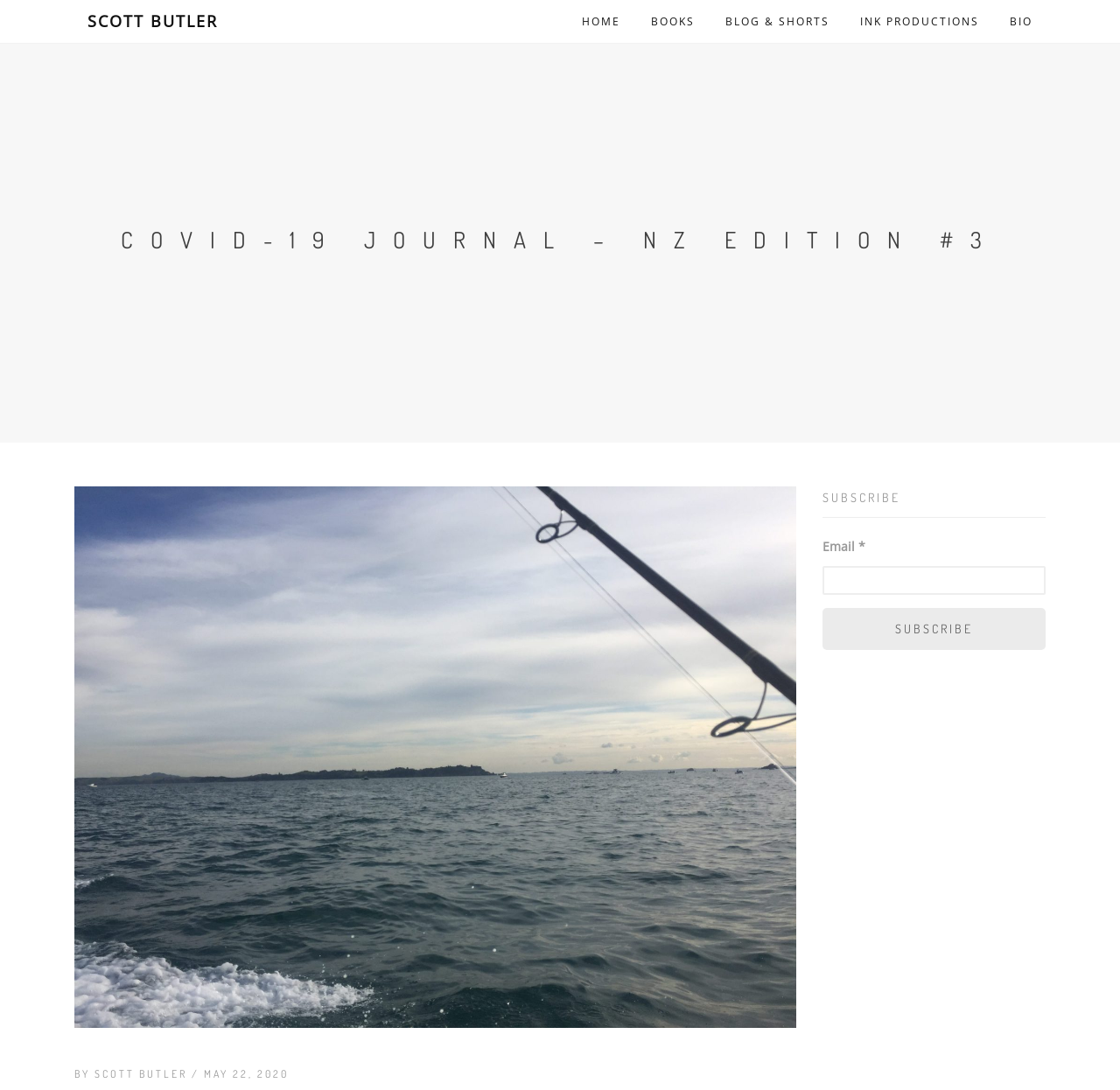How many links are in the header section?
Please provide a single word or phrase as your answer based on the screenshot.

6